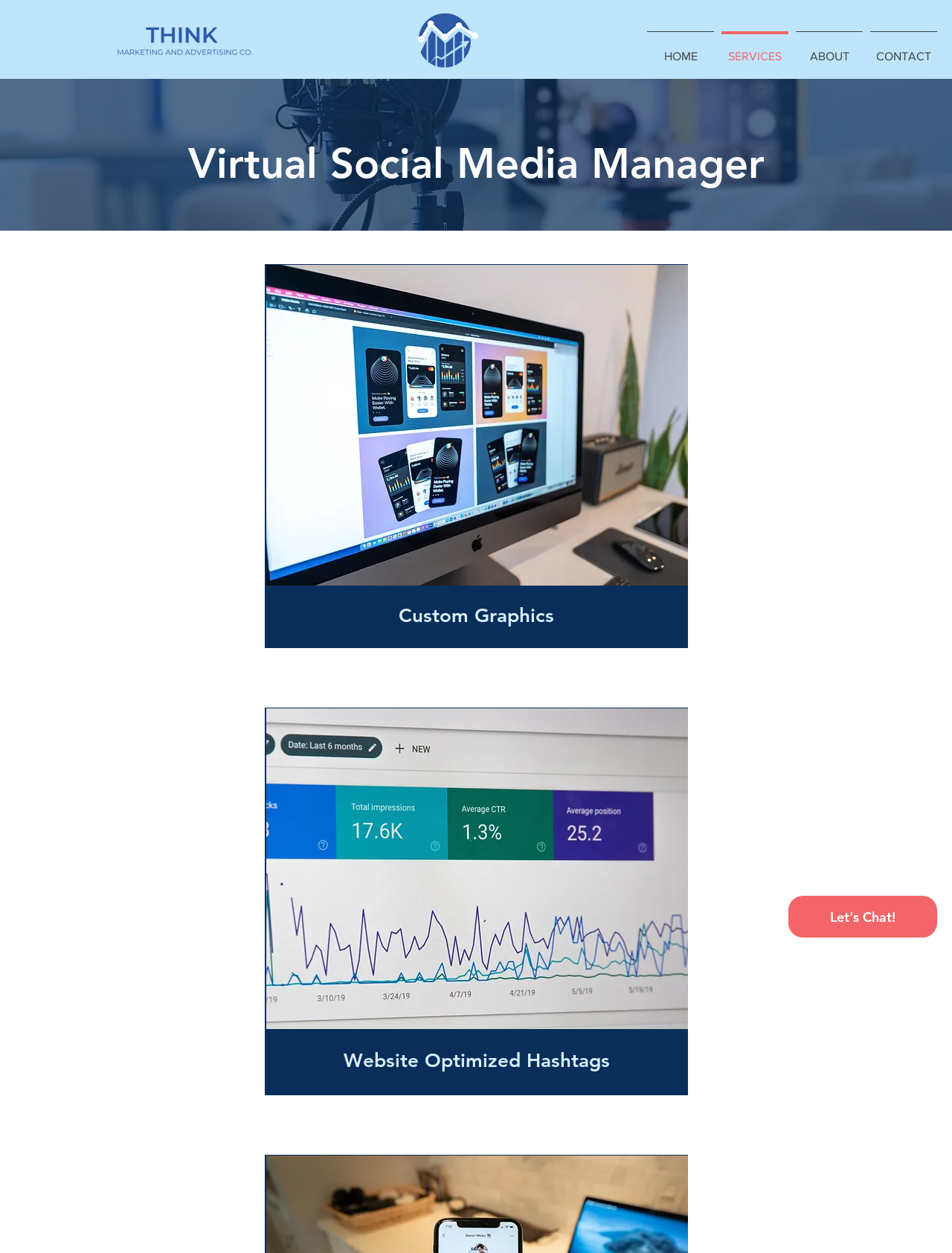What is the main service offered?
Please look at the screenshot and answer using one word or phrase.

Virtual Social Media Manager